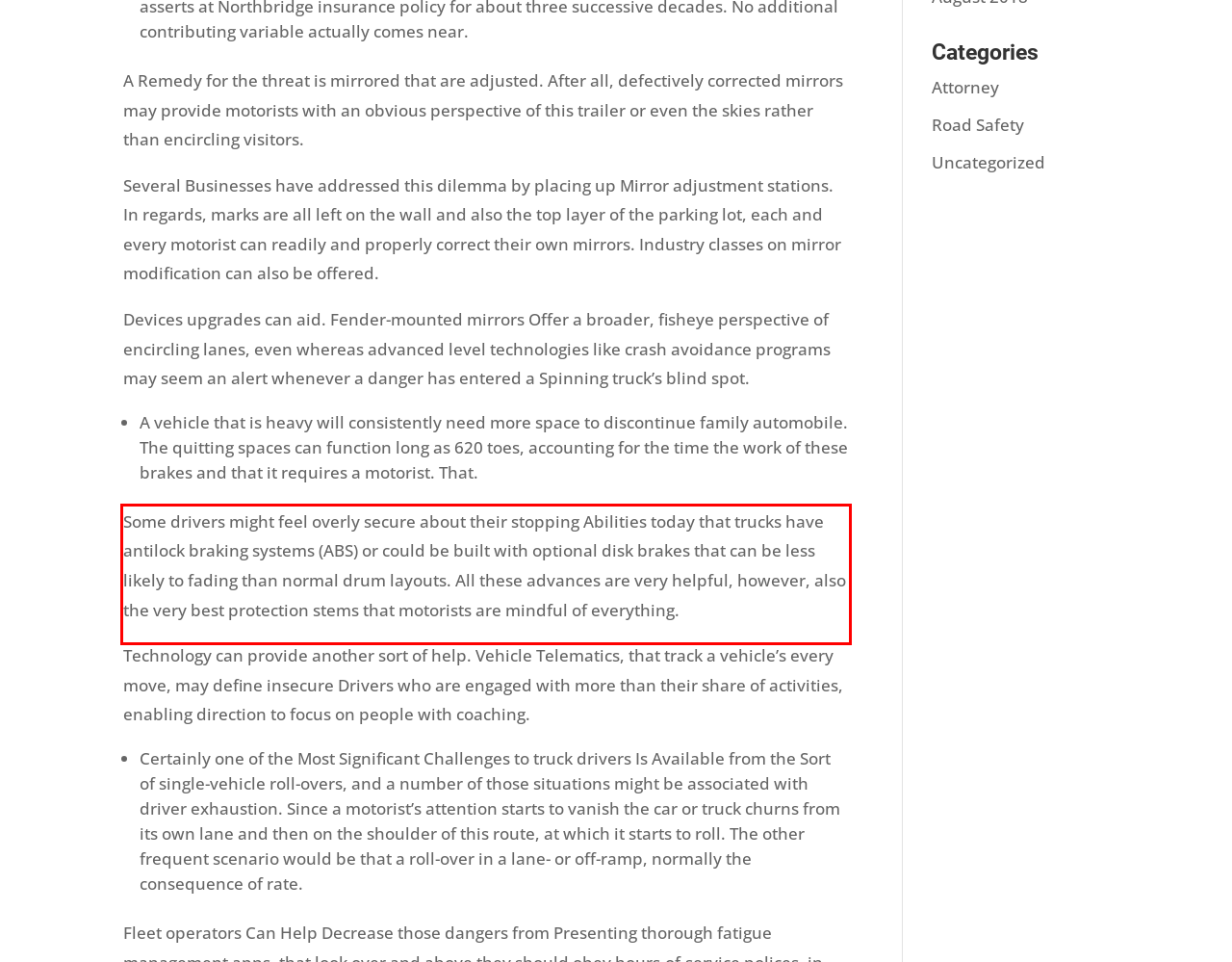Examine the webpage screenshot and use OCR to recognize and output the text within the red bounding box.

Some drivers might feel overly secure about their stopping Abilities today that trucks have antilock braking systems (ABS) or could be built with optional disk brakes that can be less likely to fading than normal drum layouts. All these advances are very helpful, however, also the very best protection stems that motorists are mindful of everything.